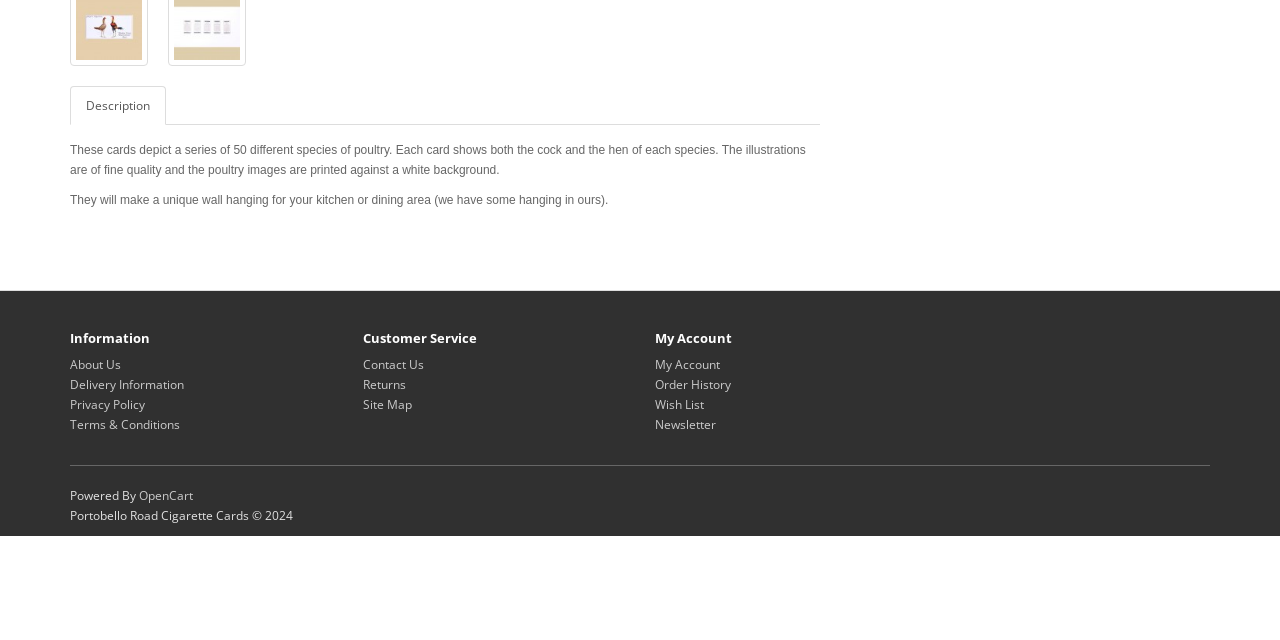Extract the bounding box coordinates of the UI element described by: "Contact Us". The coordinates should include four float numbers ranging from 0 to 1, e.g., [left, top, right, bottom].

[0.283, 0.557, 0.331, 0.583]